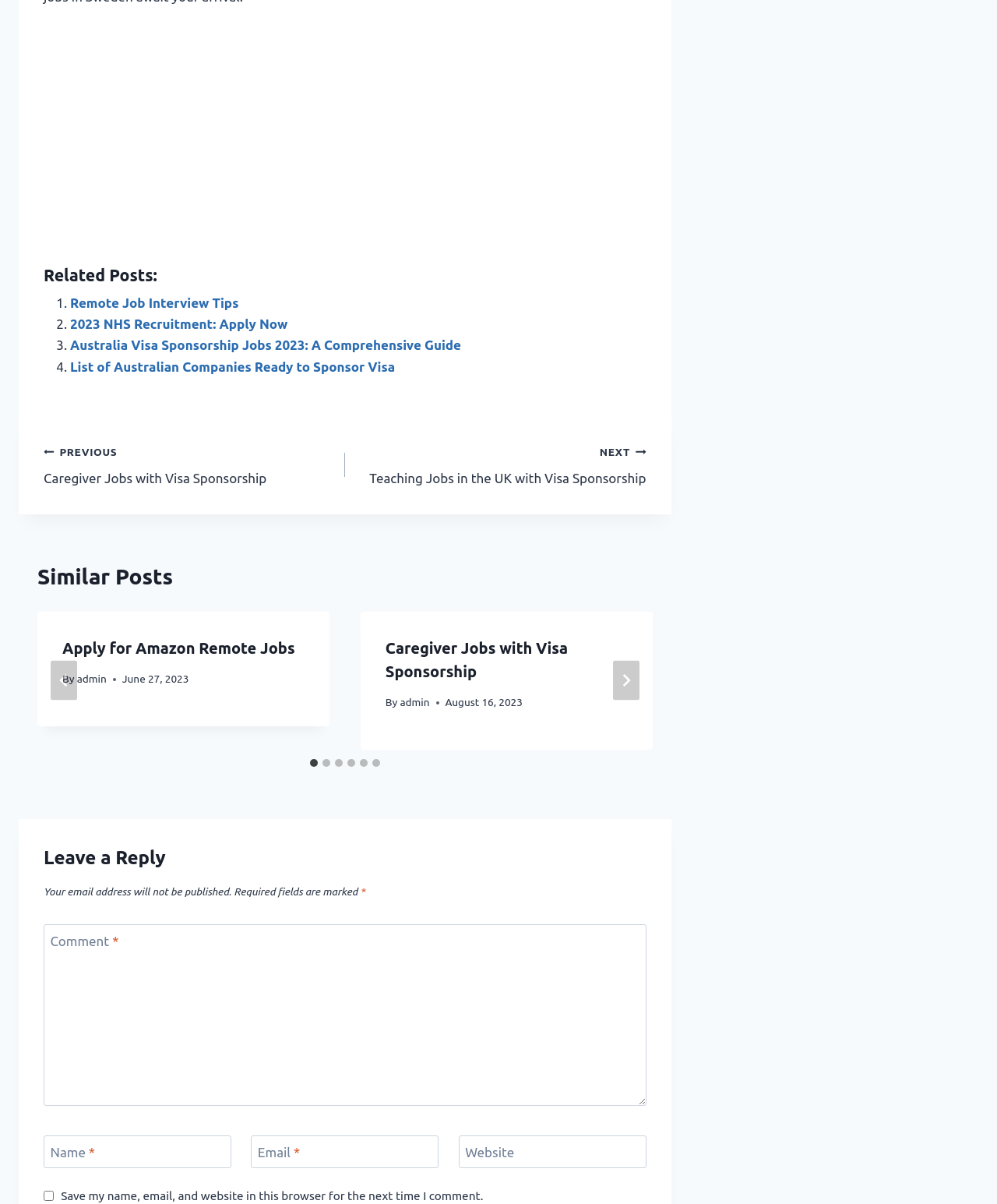Select the bounding box coordinates of the element I need to click to carry out the following instruction: "Go to the previous post".

[0.044, 0.366, 0.346, 0.406]